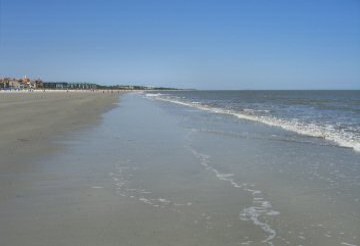Elaborate on all the key elements and details present in the image.

The image captures a serene beach scene at Hilton Head, showcasing a smooth stretch of sand that leads toward gentle waves lapping against the shore. The tranquil blue sky reflects the calm atmosphere, while the water glistens under the sunlight, drawing the eye to the horizon. In the distance, a line of greenery and buildings punctuates the shoreline, hinting at the coastal community that thrives in this picturesque locale. The image evokes a sense of peace, inviting viewers to imagine the soothing sounds of the waves and the warm coastal breeze.